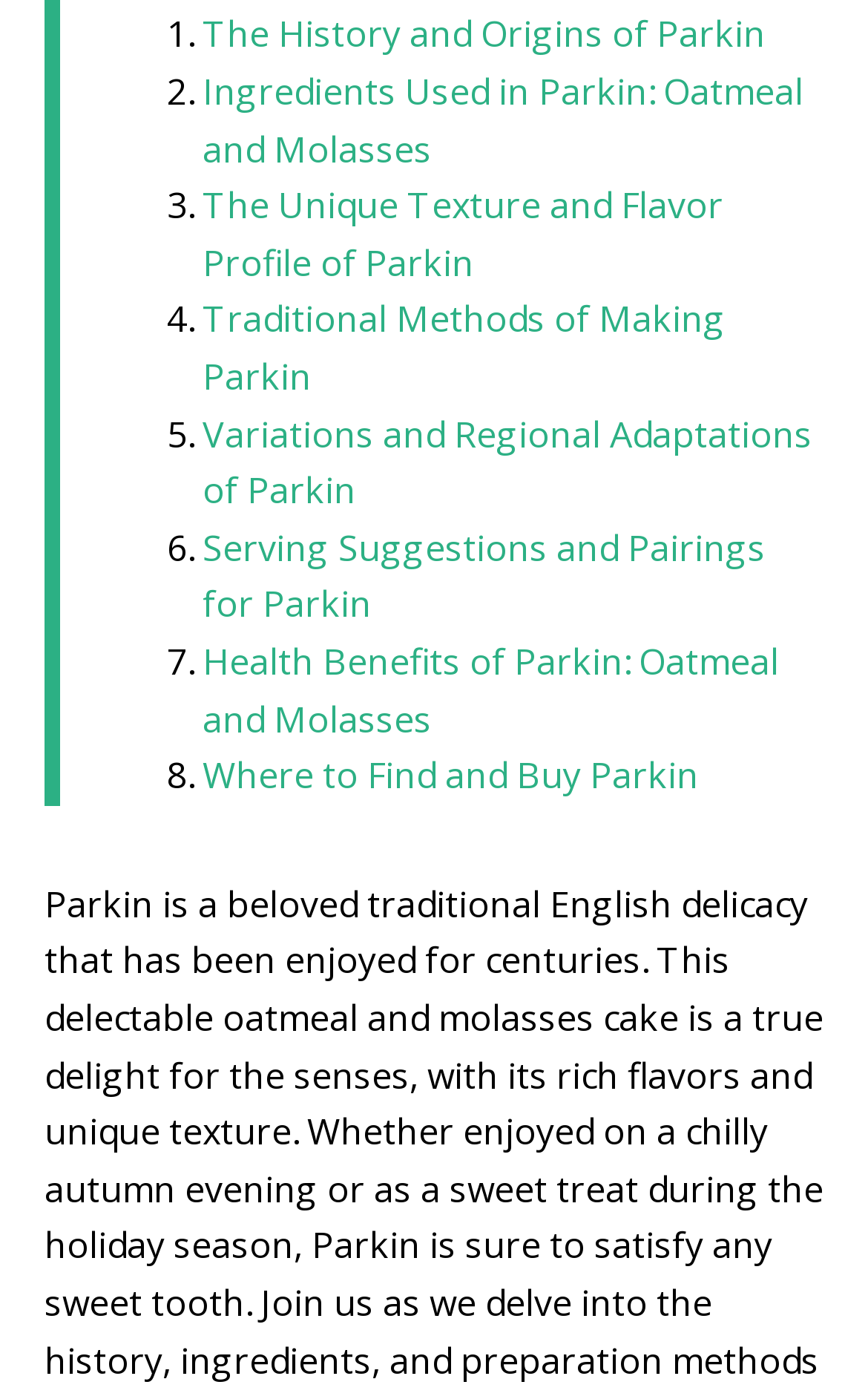What is the topic discussed in the middle of the webpage?
Kindly give a detailed and elaborate answer to the question.

Based on the y1 and y2 coordinates of the bounding boxes, the link 'The Unique Texture and Flavor Profile of Parkin' is approximately in the middle of the webpage.